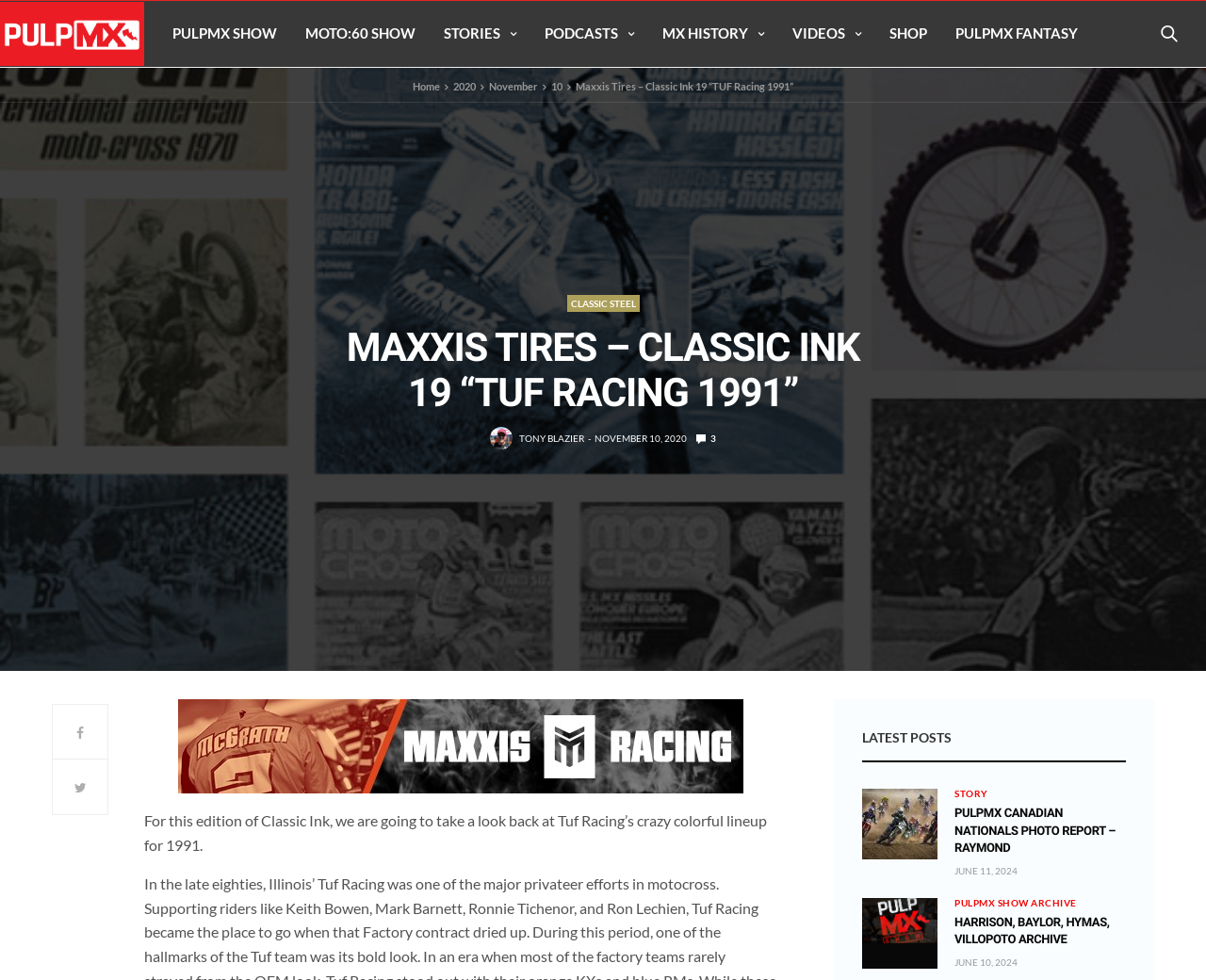Construct a thorough caption encompassing all aspects of the webpage.

This webpage is about Maxxis Tires and features an article titled "Classic Ink 19 “TUF Racing 1991”". At the top left corner, there is a logo of PulpMX, accompanied by a link to the PulpMX website. Below the logo, there is a navigation bar with links to various sections, including PULPMX SHOW, MOTO:60 SHOW, STORIES, PODCASTS, MX HISTORY, VIDEOS, SHOP, and PULPMX FANTASY.

On the right side of the navigation bar, there is a search bar with a textbox and a search button. Below the search bar, there is a breadcrumbs navigation section, showing the current page's location in the website's hierarchy.

The main content of the webpage is divided into two sections. The left section features an article about Tuf Racing's colorful lineup for 1991, with a heading and a brief introduction. Below the introduction, there are several links to related articles, including "CLASSIC STEEL" and "TONY BLAZIER". There is also an image of Tony Blazier and a link to a page with 3 items.

The right section of the webpage features a list of latest posts, with three articles displayed. Each article has a heading, a brief summary, and a link to the full article. The articles are about PulpMX Canadian Nationals Photo Report, Harrison, Baylor, Hymas, Villopoto Archive, and other related topics. Each article also has a date and time stamp.

Throughout the webpage, there are several icons and images, including social media icons, a PulpMX logo, and images related to the articles. The overall layout is organized, with clear headings and concise text, making it easy to navigate and read.